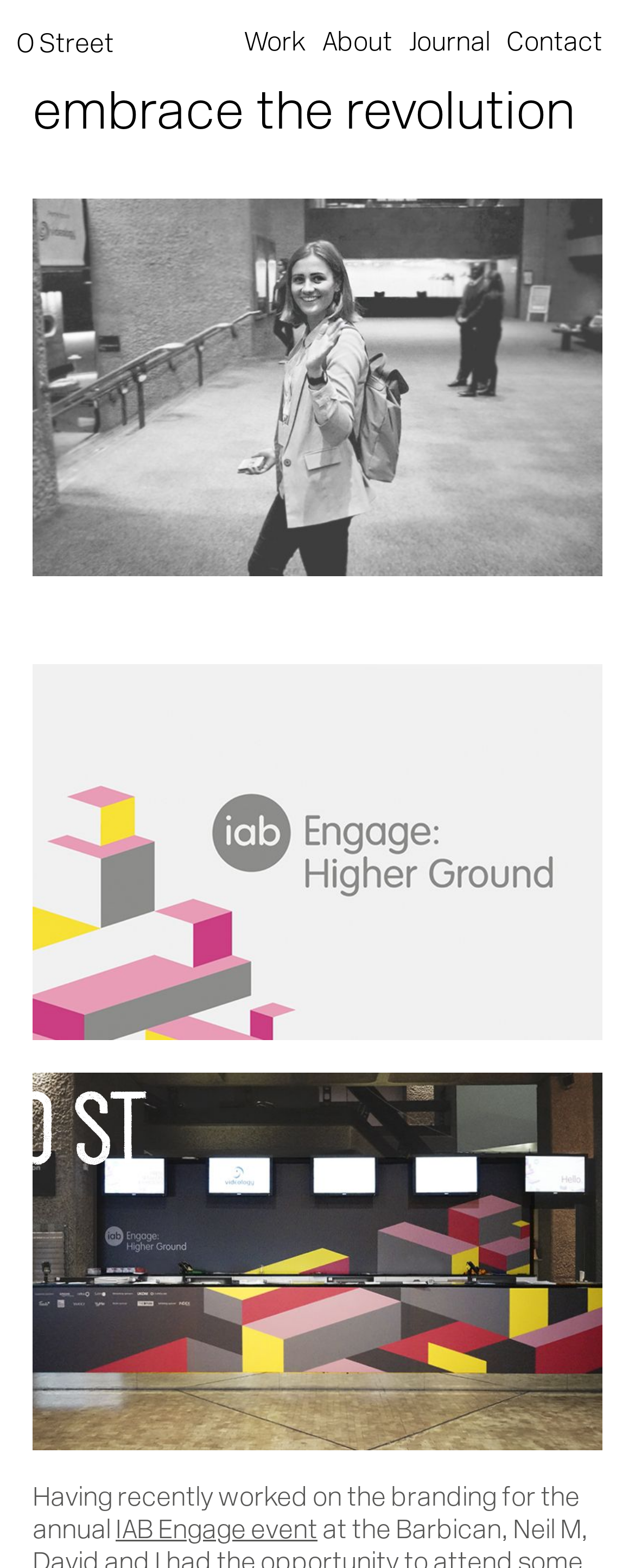With reference to the image, please provide a detailed answer to the following question: How many images are there?

I counted the number of images on the webpage, which are 'revolution_1' and 'revolution_7', totaling 2 images.